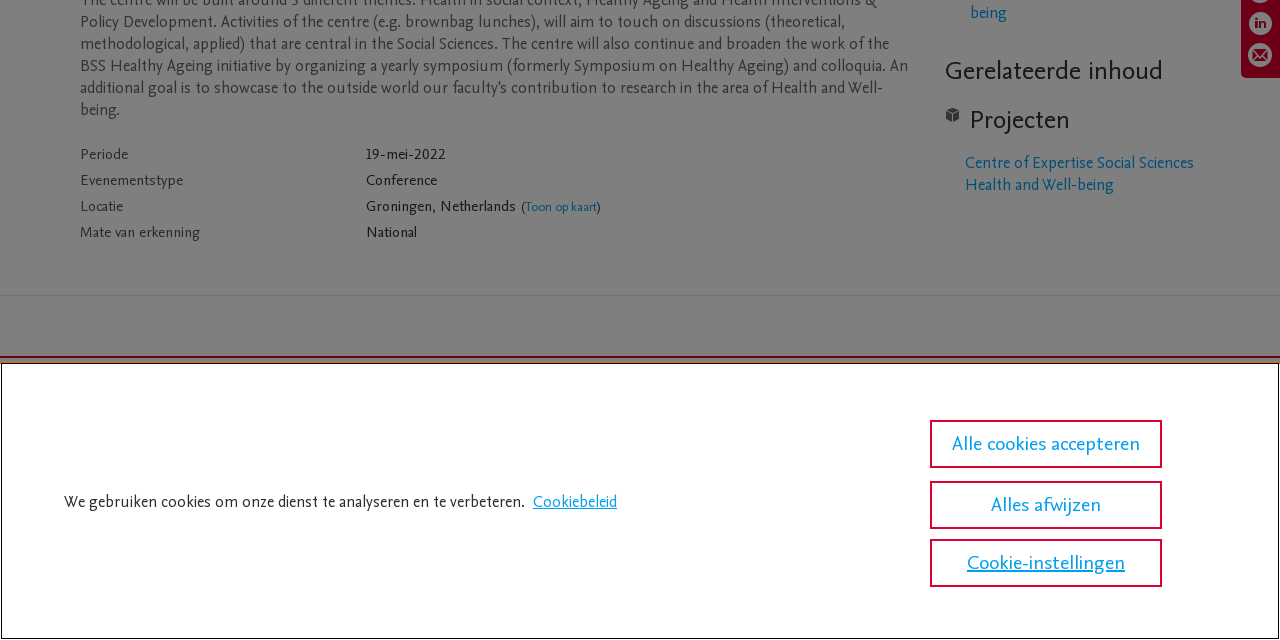Provide the bounding box coordinates of the UI element this sentence describes: "aria-label="Delen op LinkedIn"".

[0.975, 0.017, 0.995, 0.066]